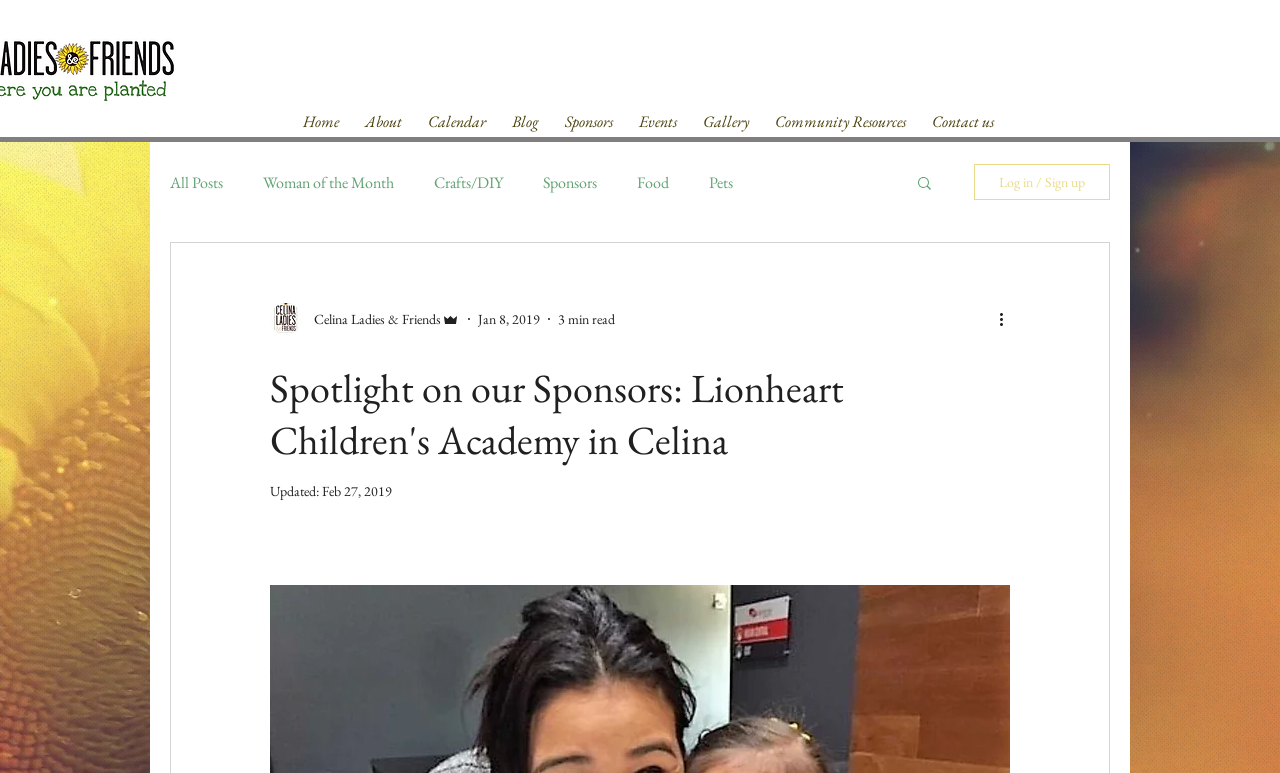Determine the bounding box coordinates of the UI element described below. Use the format (top-left x, top-left y, bottom-right x, bottom-right y) with floating point numbers between 0 and 1: aria-label="More actions"

[0.778, 0.397, 0.797, 0.428]